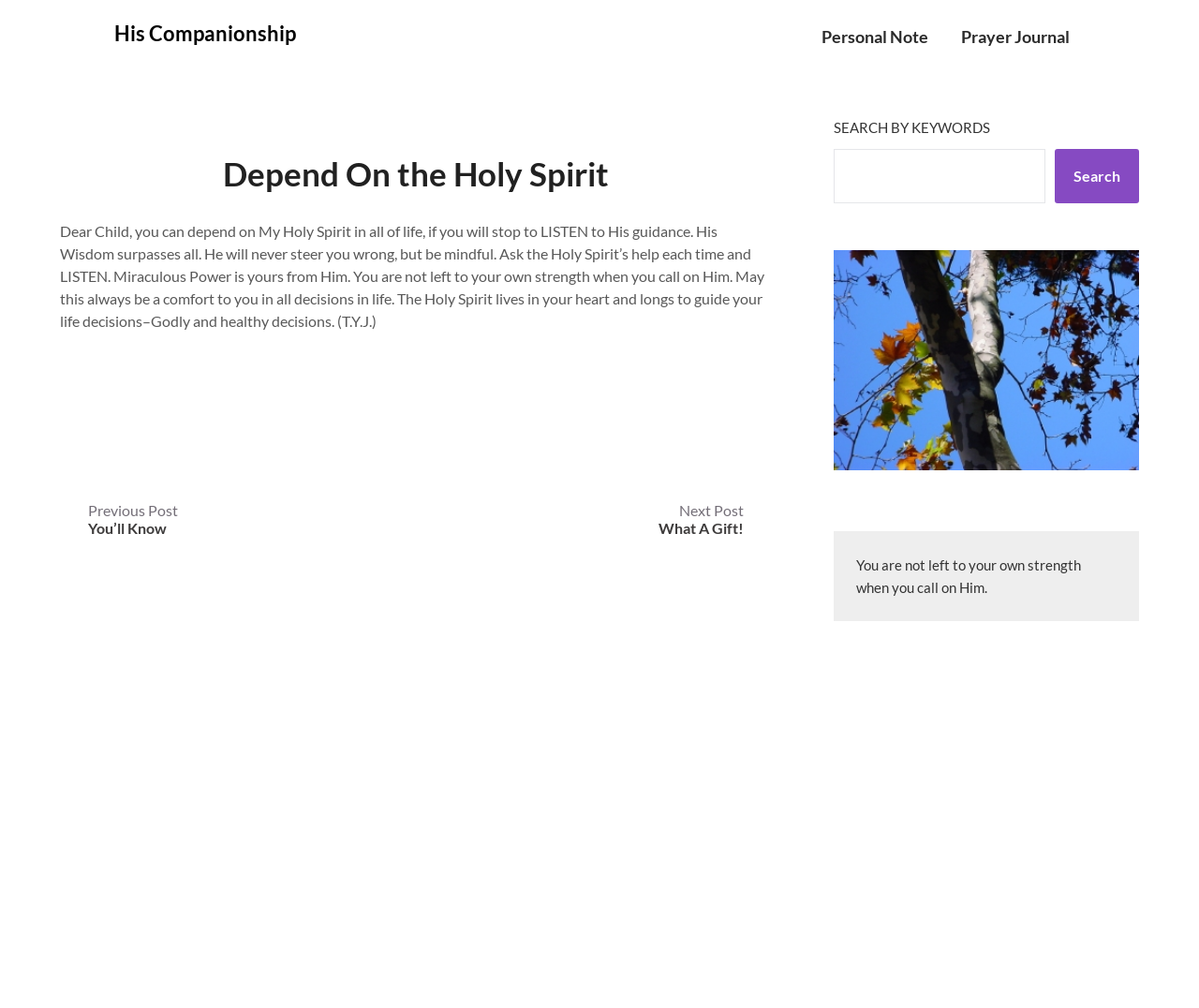Please find and generate the text of the main header of the webpage.

Depend On the Holy Spirit